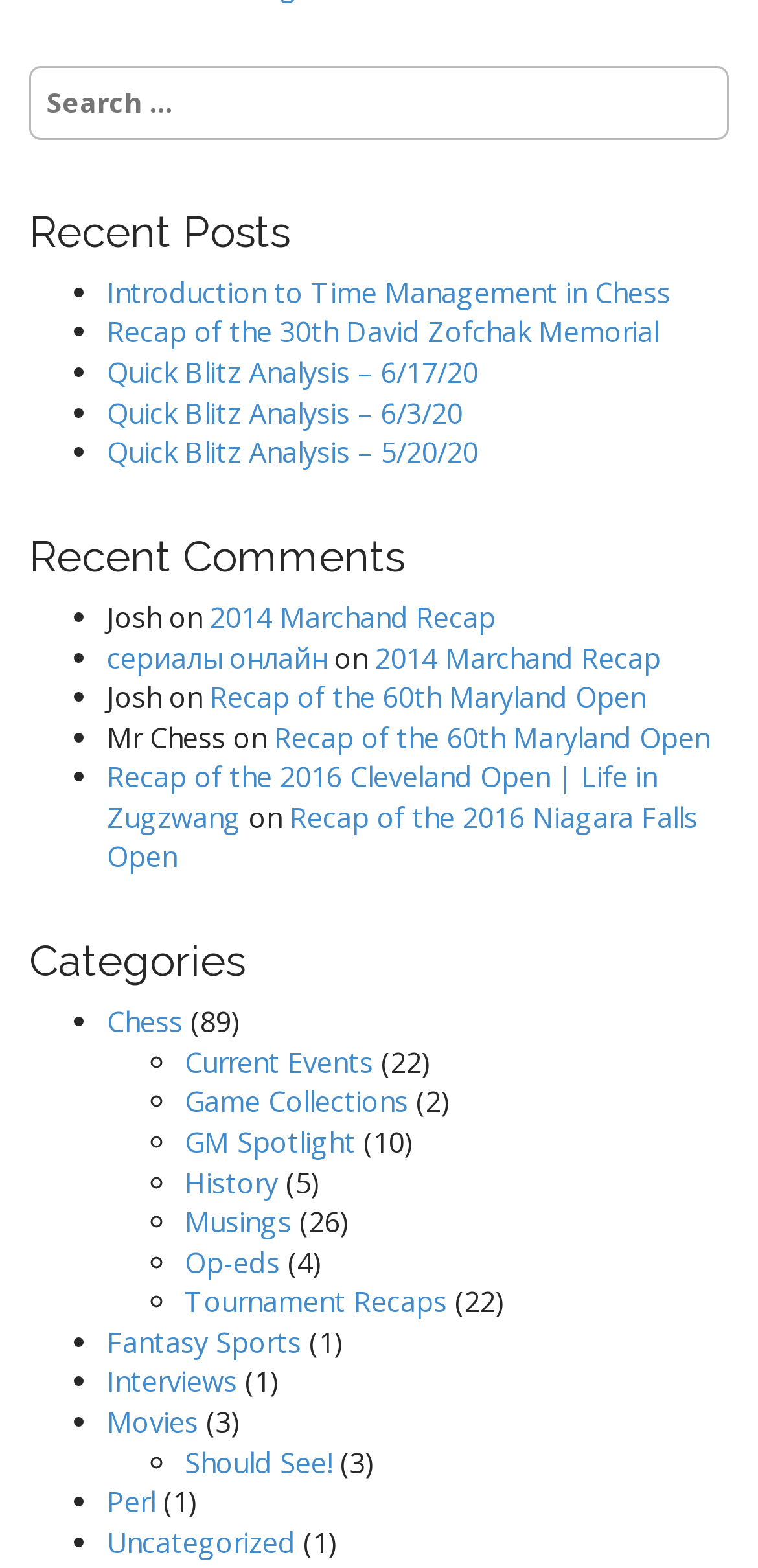Please find the bounding box for the following UI element description. Provide the coordinates in (top-left x, top-left y, bottom-right x, bottom-right y) format, with values between 0 and 1: Fantasy Sports

[0.141, 0.844, 0.397, 0.868]